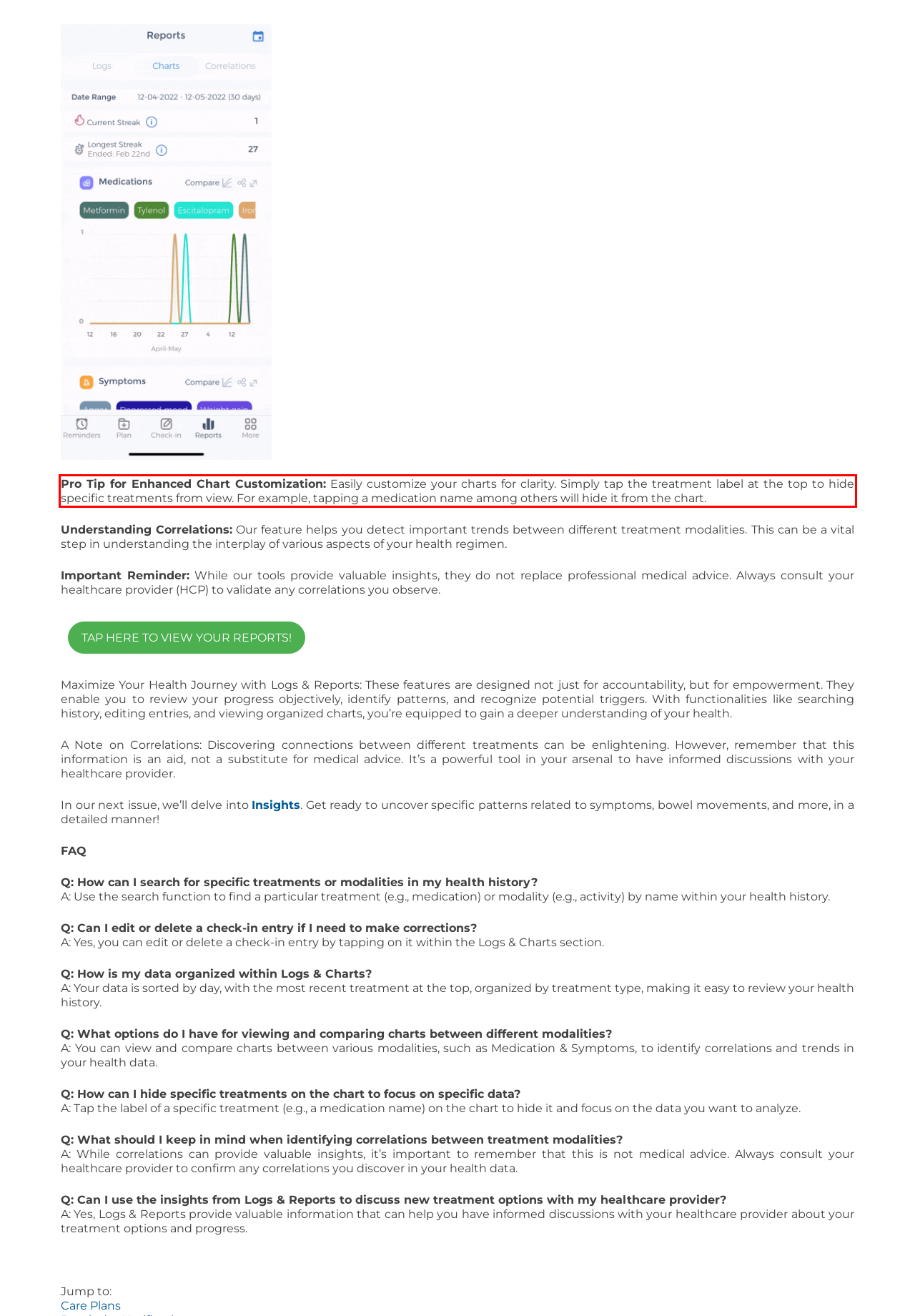Please perform OCR on the UI element surrounded by the red bounding box in the given webpage screenshot and extract its text content.

Pro Tip for Enhanced Chart Customization: Easily customize your charts for clarity. Simply tap the treatment label at the top to hide specific treatments from view. For example, tapping a medication name among others will hide it from the chart.